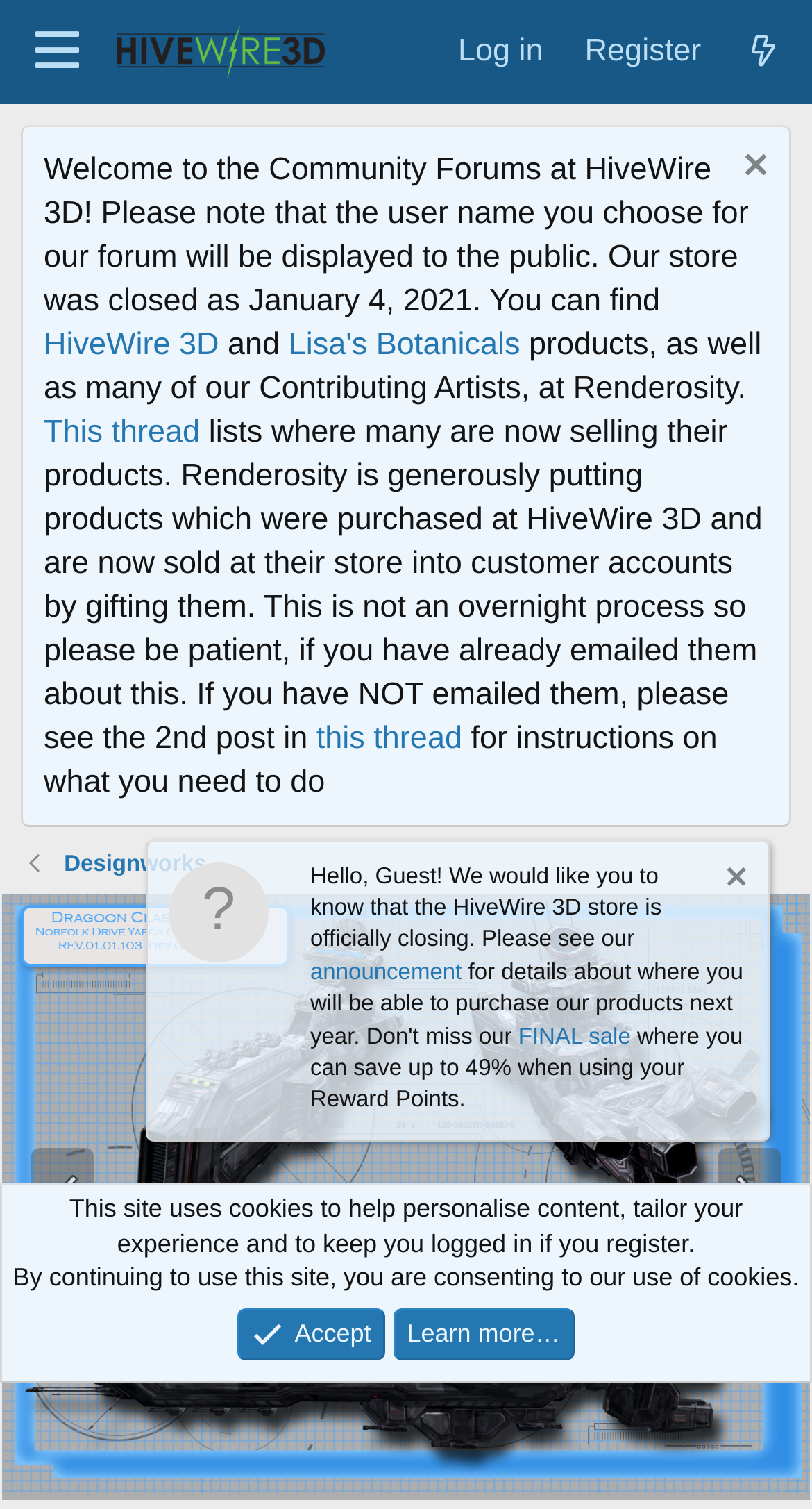Provide the bounding box coordinates of the area you need to click to execute the following instruction: "Visit HiveWire 3D Community".

[0.143, 0.016, 0.4, 0.052]